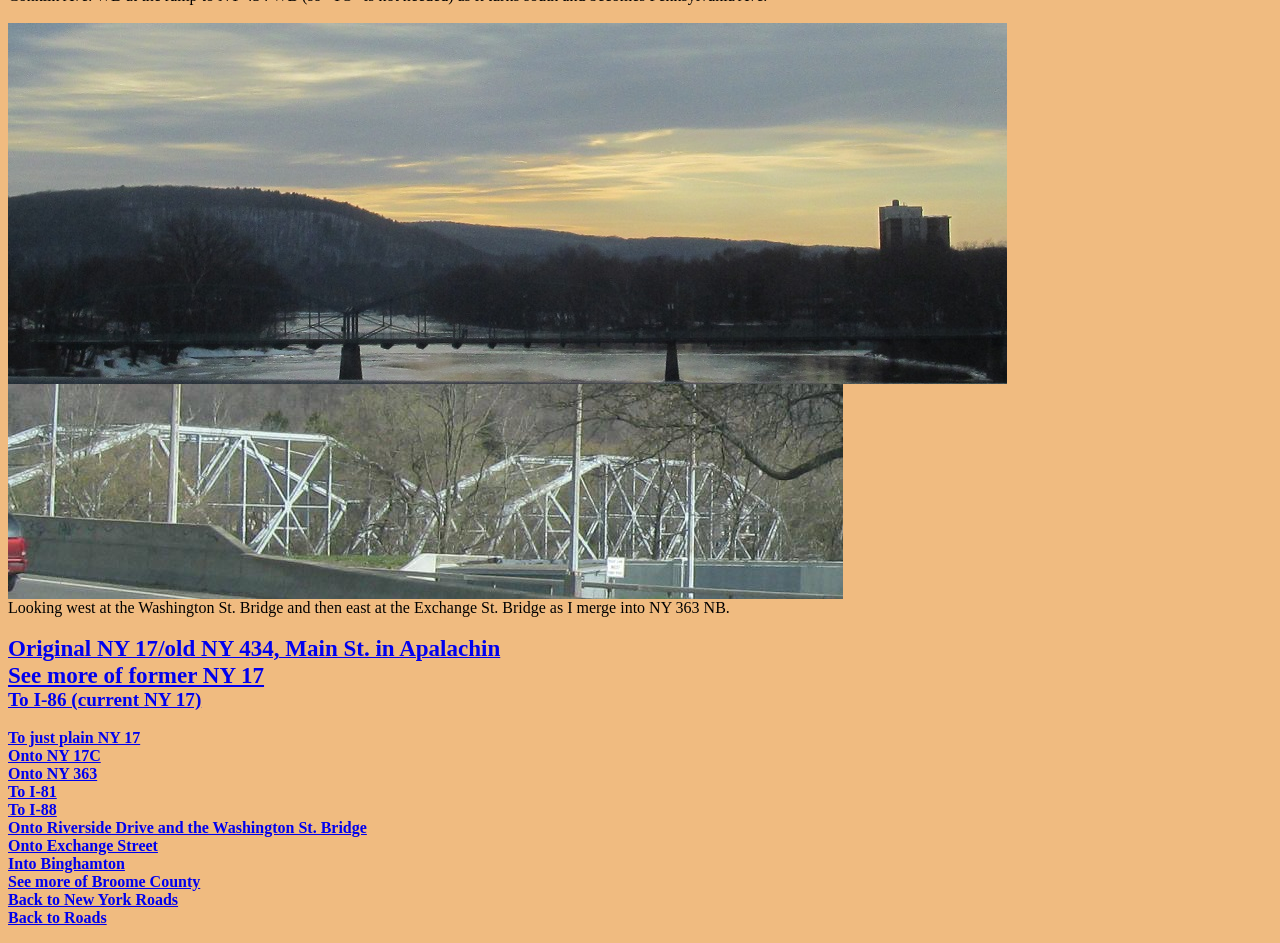Use a single word or phrase to answer this question: 
What is the topic of the webpage?

New York roads